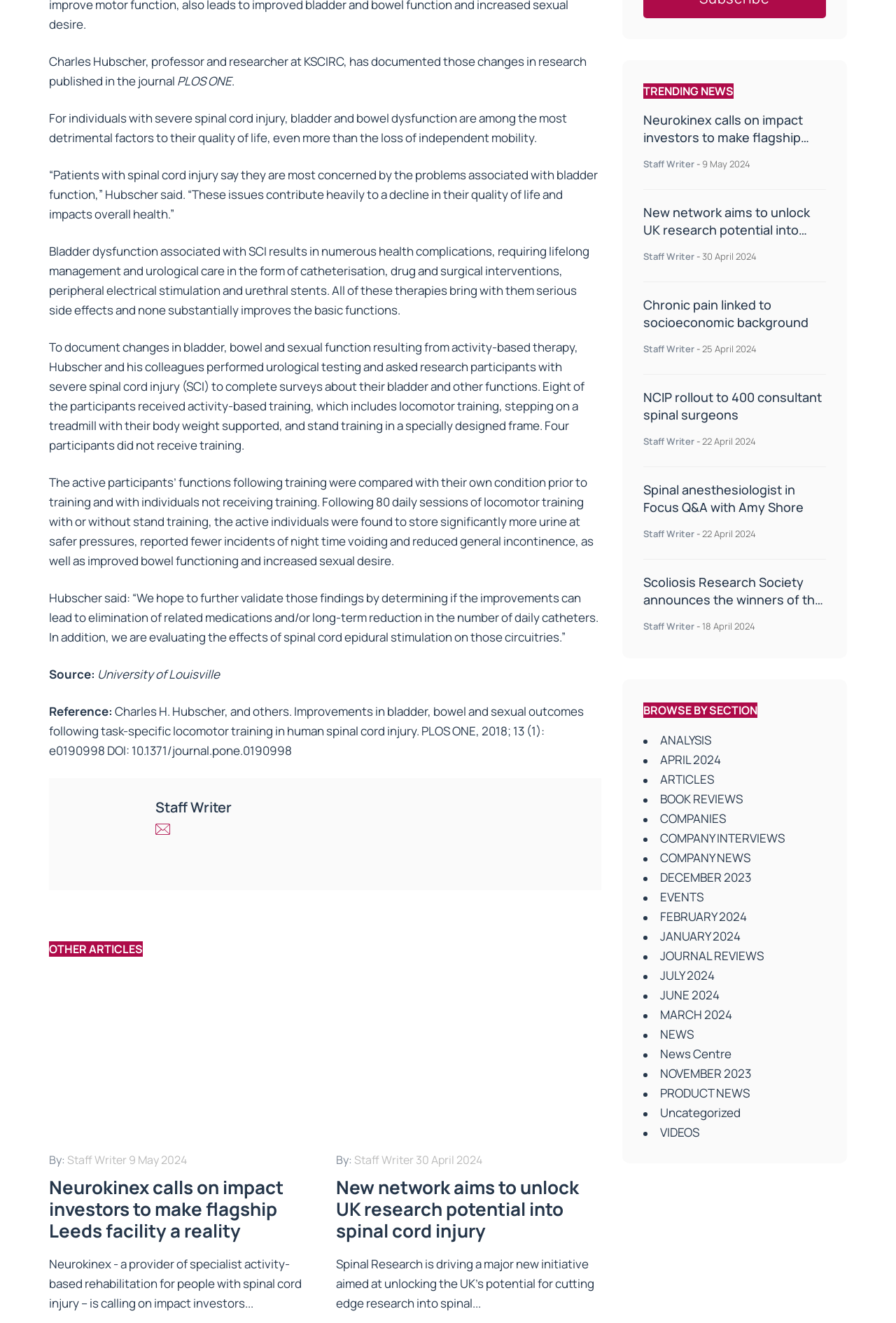Locate the bounding box coordinates of the area where you should click to accomplish the instruction: "Browse articles by section".

[0.718, 0.531, 0.845, 0.543]